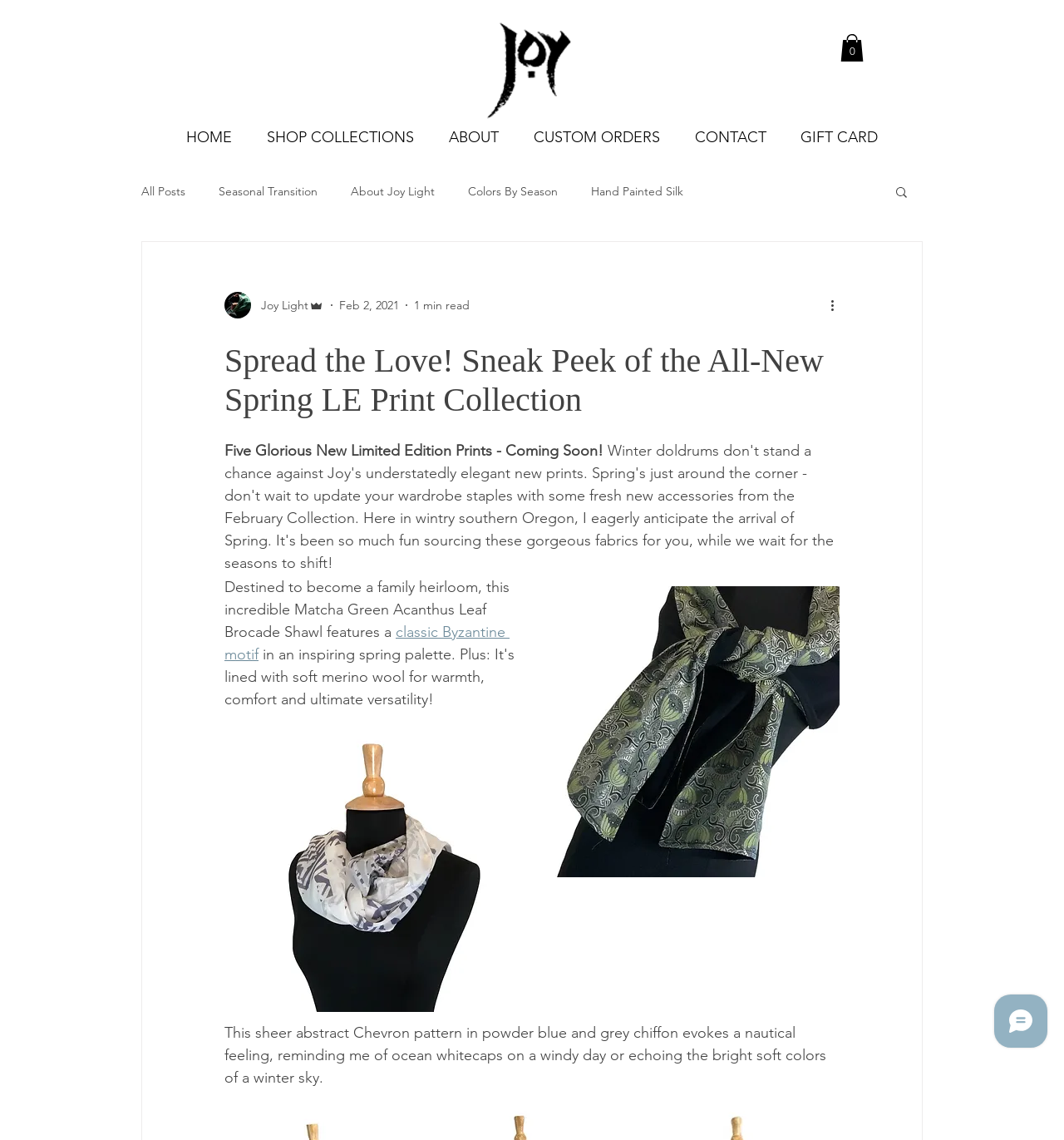Can you determine the main header of this webpage?

Spread the Love! Sneak Peek of the All-New Spring LE Print Collection